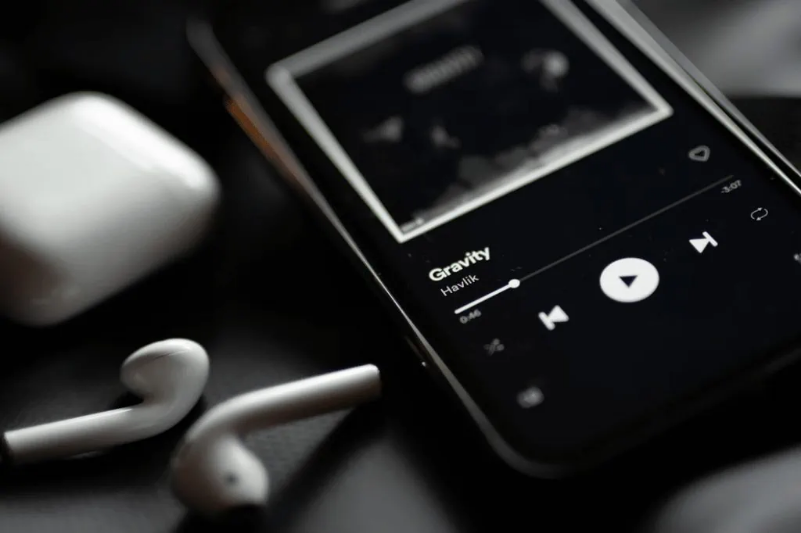What is the color of the wireless earbuds?
Give a one-word or short phrase answer based on the image.

White